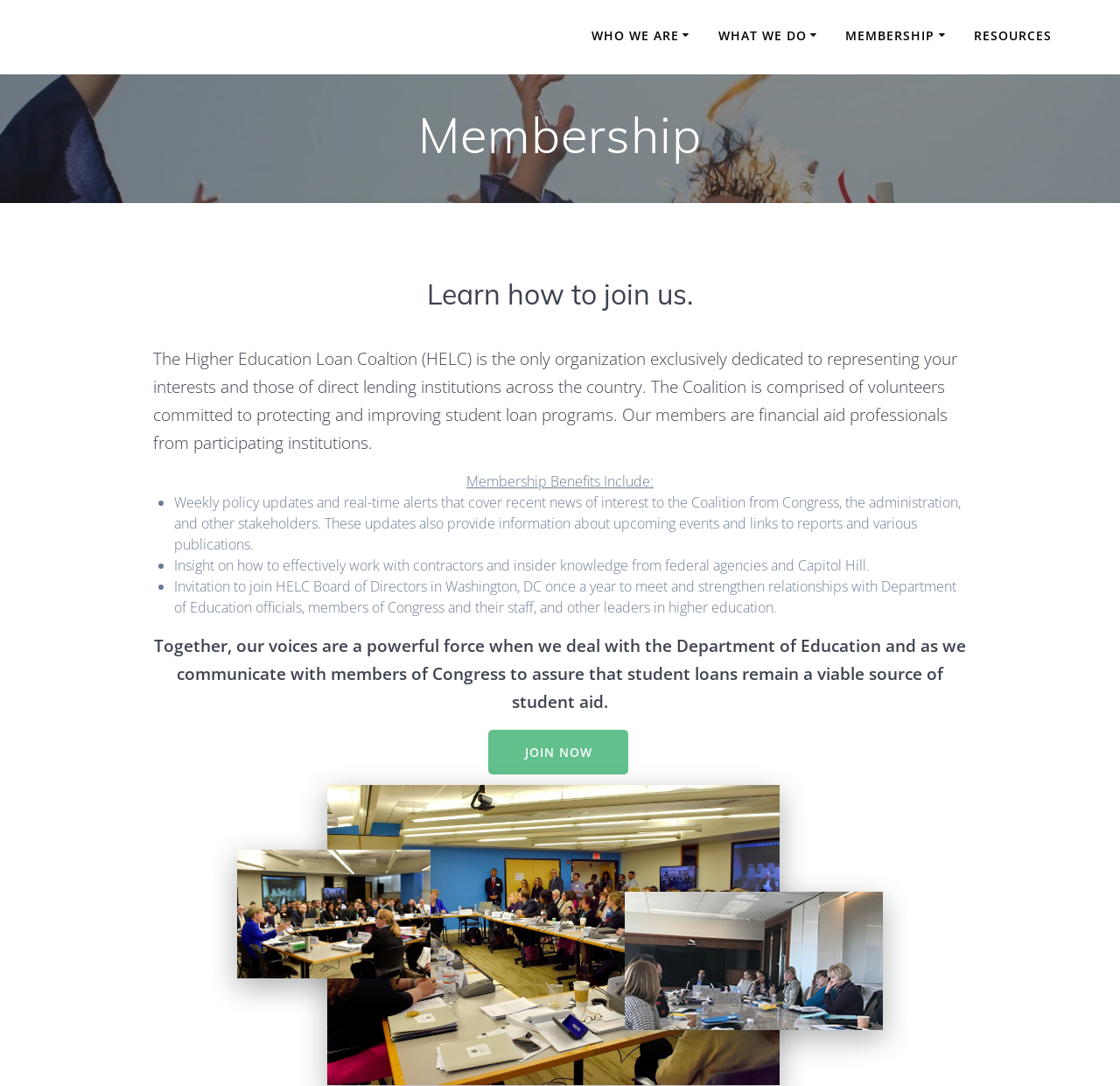Find and specify the bounding box coordinates that correspond to the clickable region for the instruction: "View the 'MEMBERSHIP' section".

[0.755, 0.024, 0.849, 0.044]